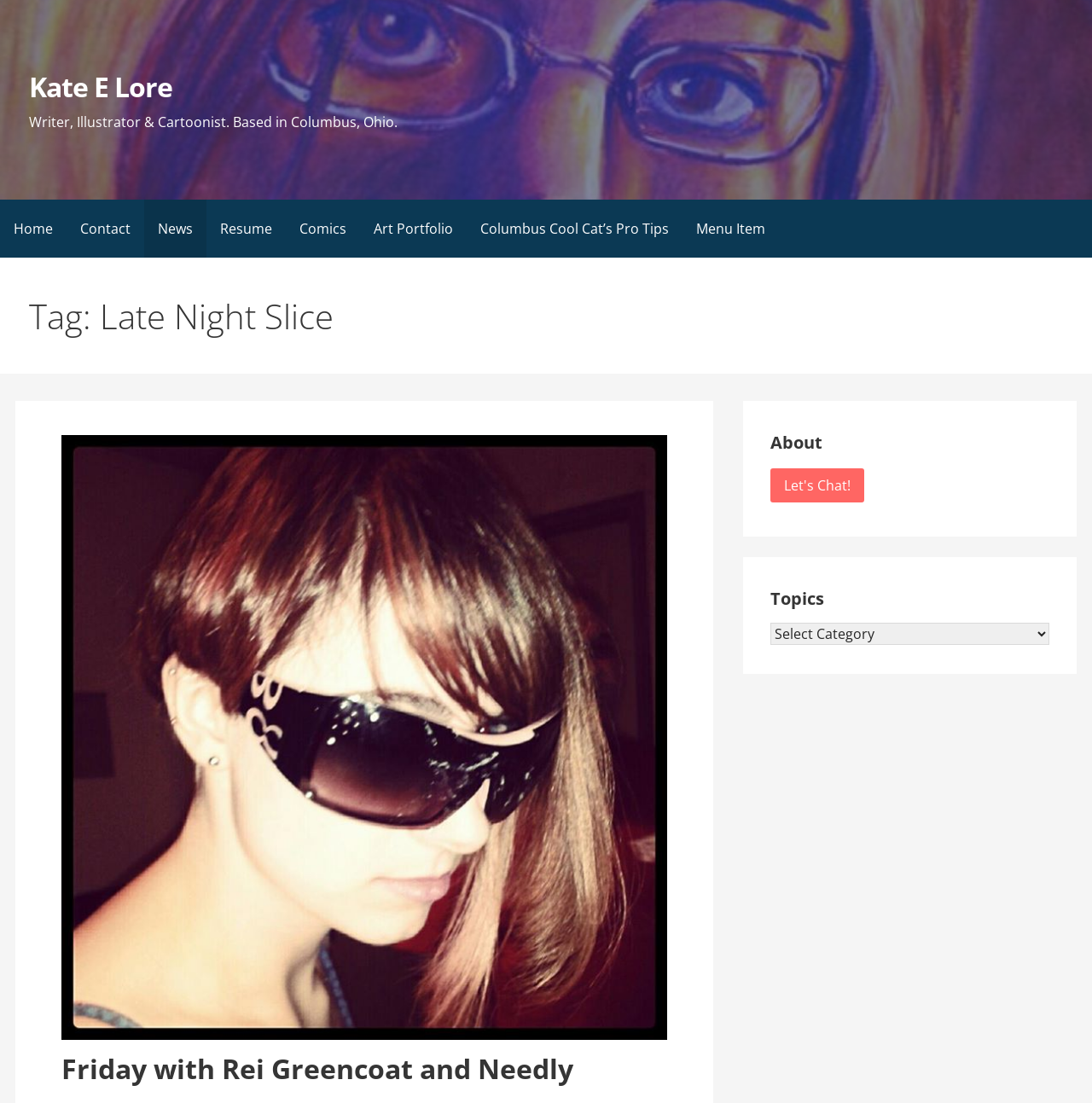Locate the coordinates of the bounding box for the clickable region that fulfills this instruction: "select a topic".

[0.706, 0.564, 0.961, 0.584]